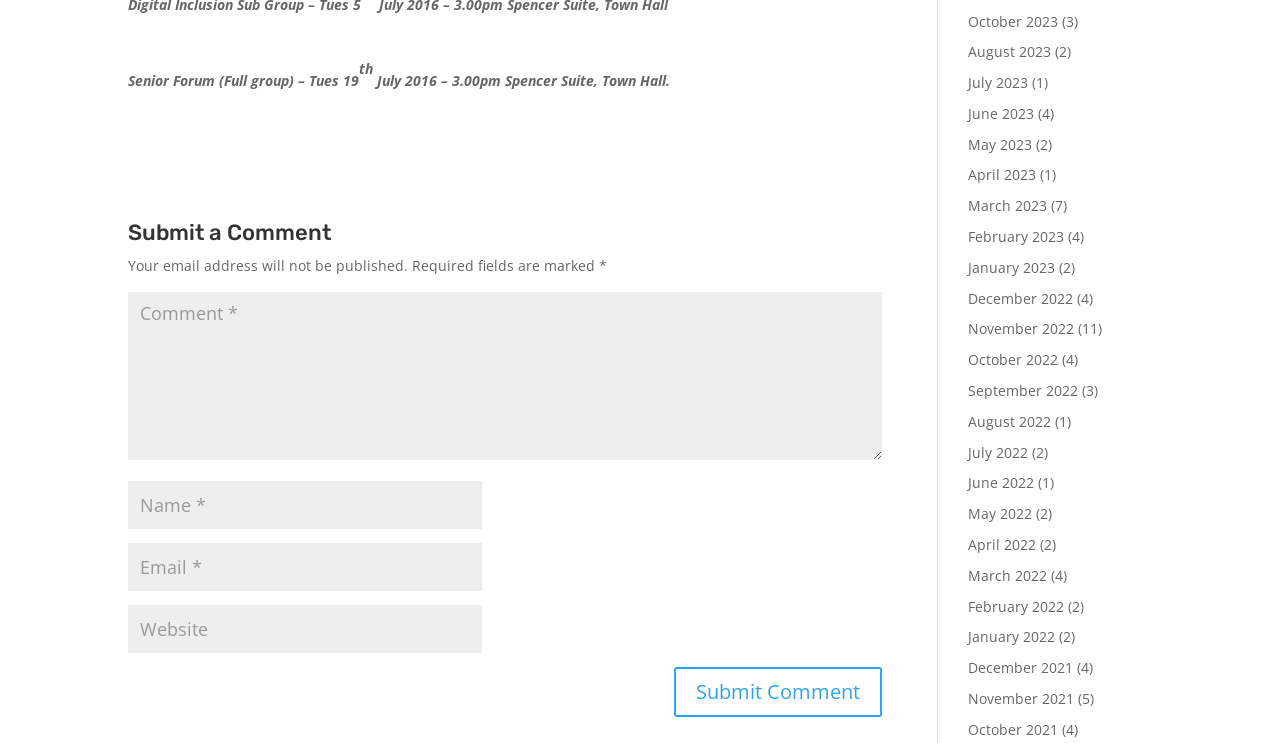Could you locate the bounding box coordinates for the section that should be clicked to accomplish this task: "Enter your email".

[0.1, 0.73, 0.377, 0.795]